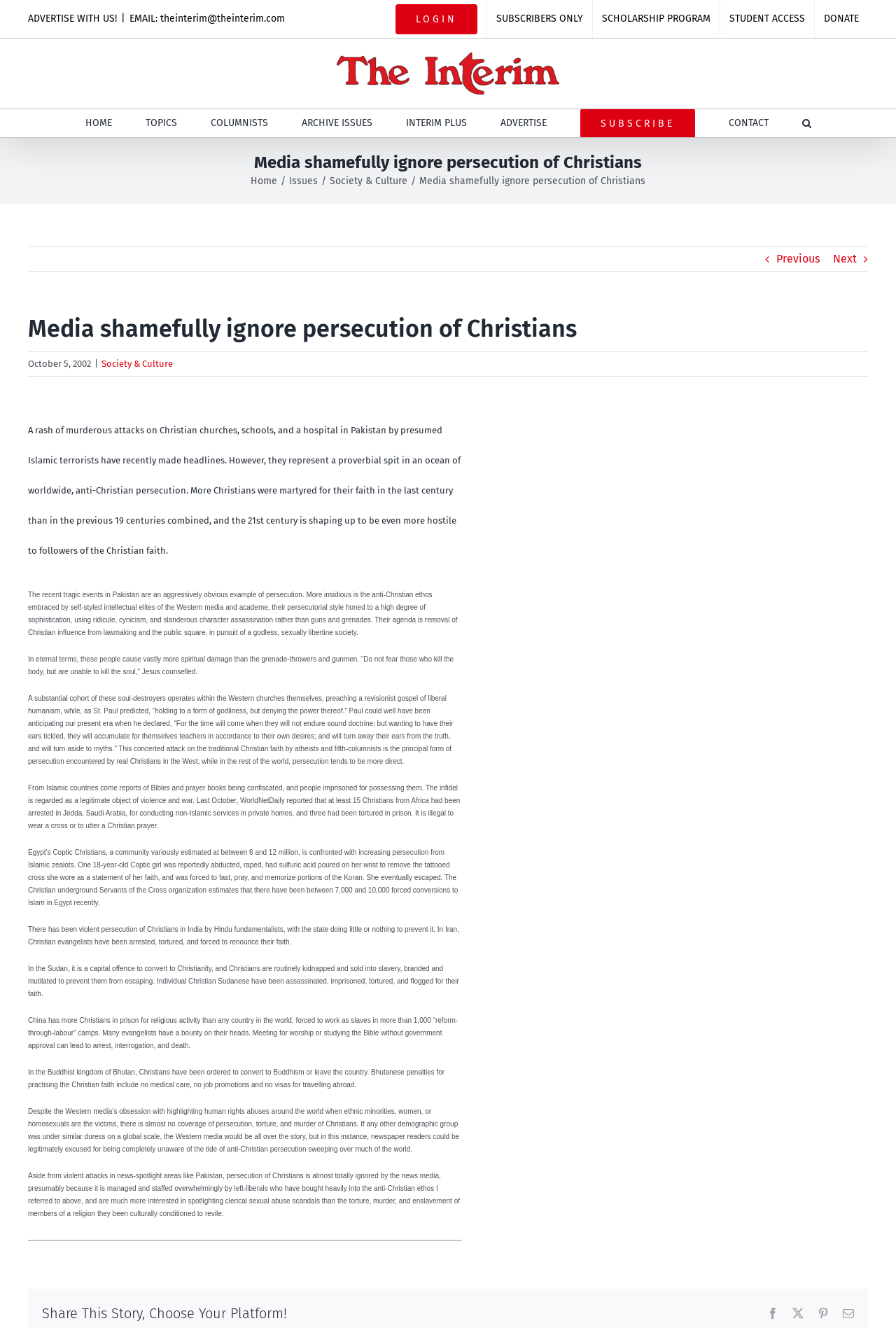How many social media platforms are available for sharing the article? Based on the screenshot, please respond with a single word or phrase.

4